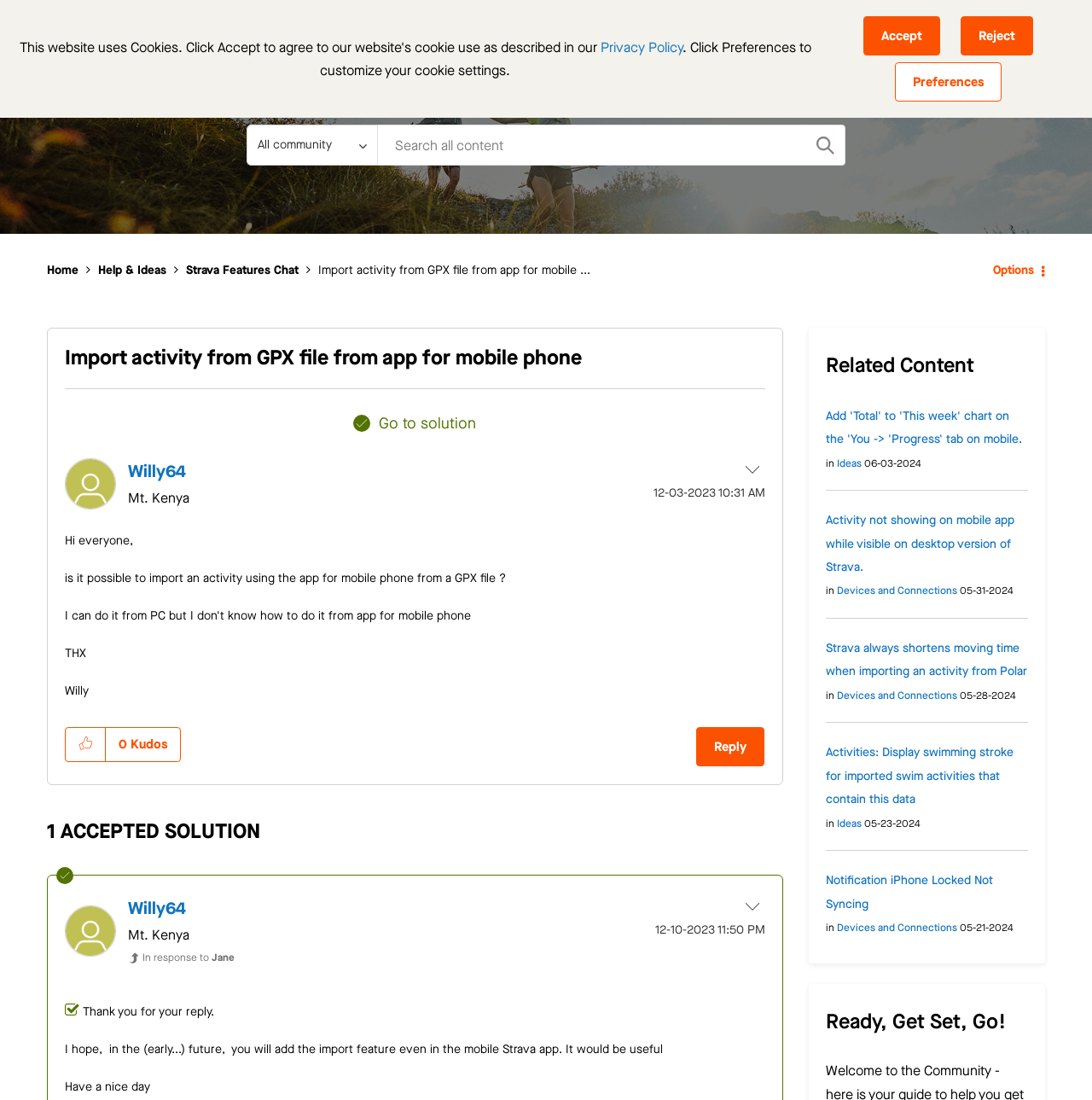Identify the bounding box coordinates of the section to be clicked to complete the task described by the following instruction: "View Profile of Willy64". The coordinates should be four float numbers between 0 and 1, formatted as [left, top, right, bottom].

[0.117, 0.418, 0.17, 0.439]